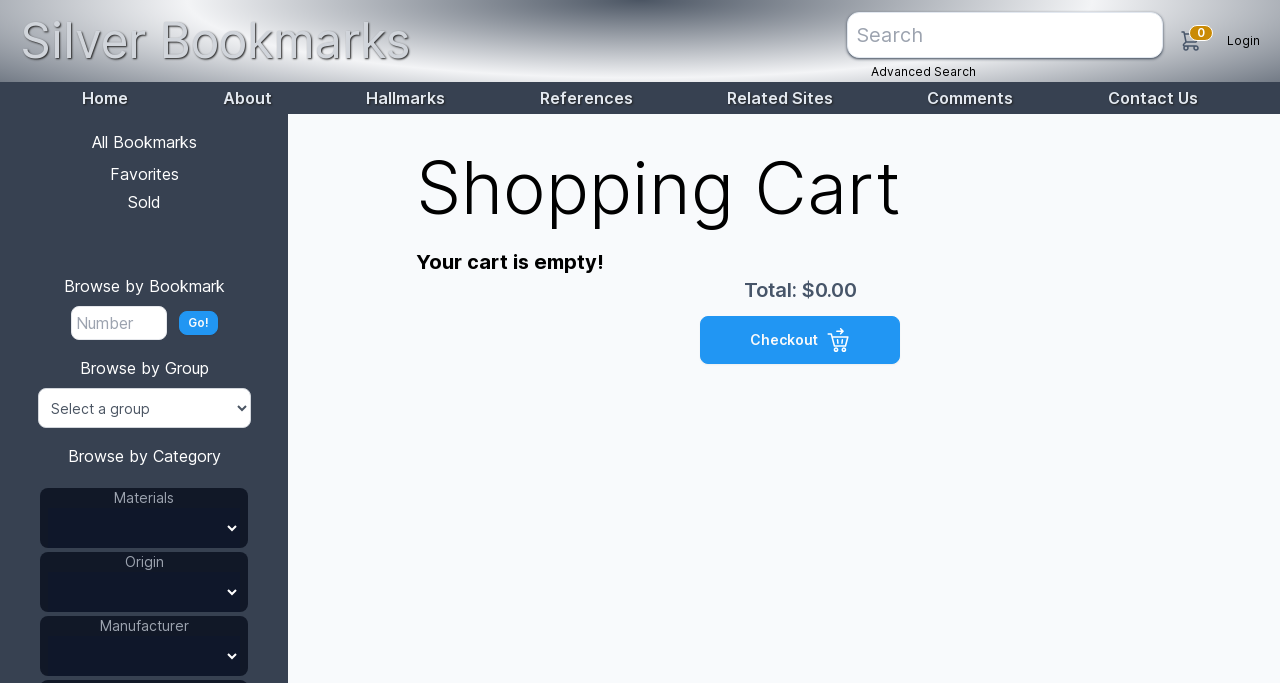How many bookmarks are in the cart?
With the help of the image, please provide a detailed response to the question.

I looked at the 'Your Cart - Silver Bookmarks' section and saw the text 'Your cart is empty!' which indicates that there are no bookmarks in the cart.